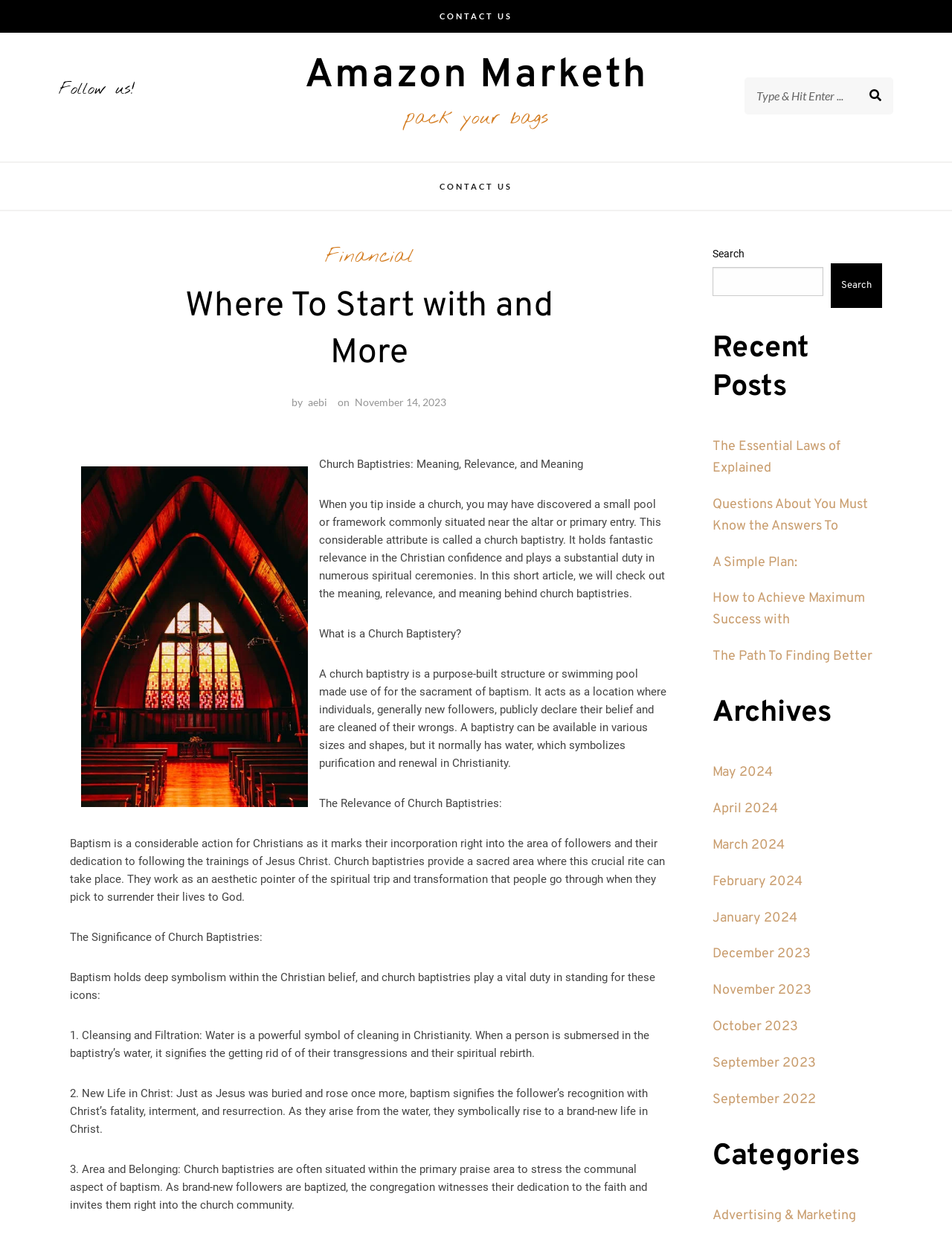Please find the bounding box coordinates of the element's region to be clicked to carry out this instruction: "Click on 'Submit'".

None